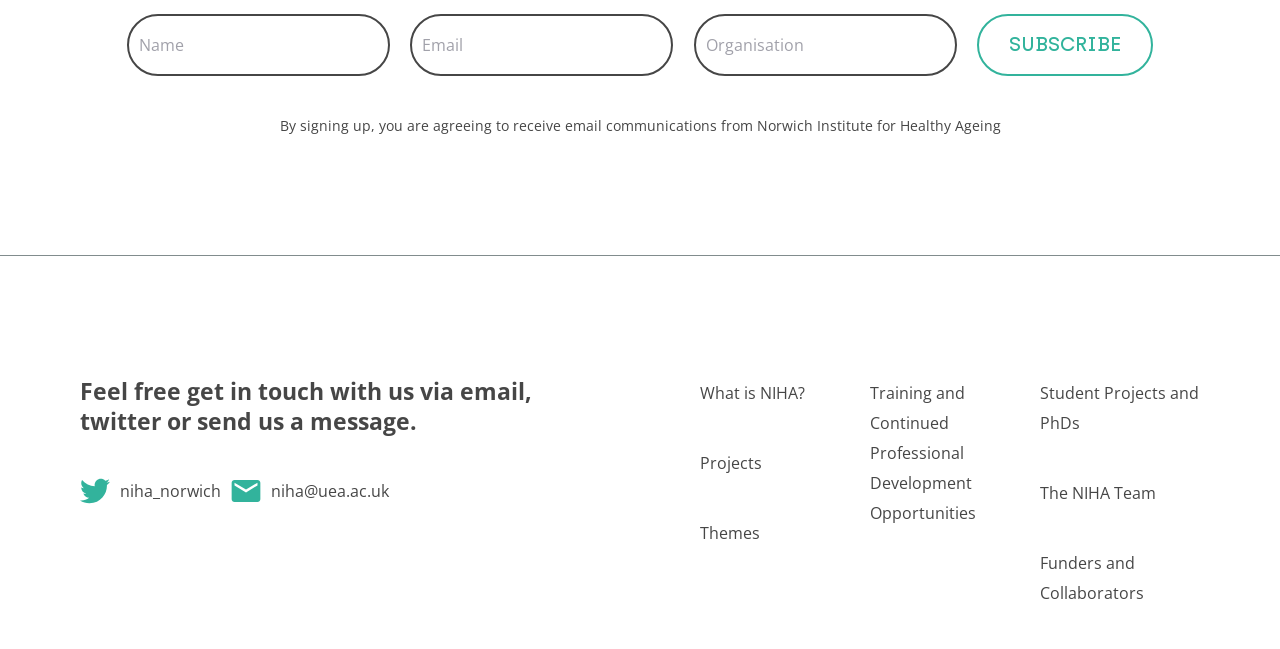What are the themes of the institute?
Give a detailed response to the question by analyzing the screenshot.

The webpage does not provide specific information about the themes of the institute. However, it does provide a link to 'Themes' which may lead to more information about the institute's themes.